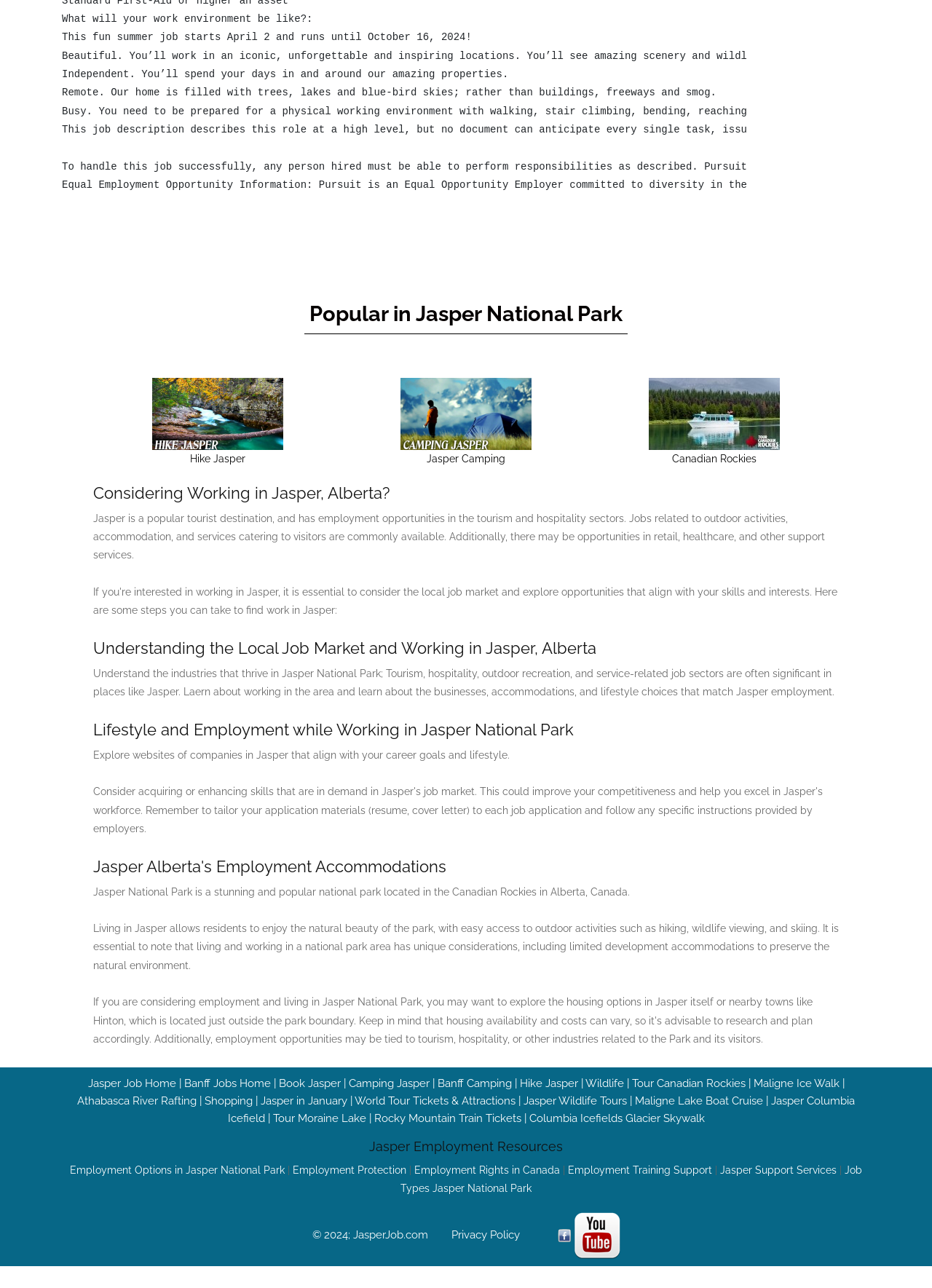Could you determine the bounding box coordinates of the clickable element to complete the instruction: "Check Jasper Employment Resources"? Provide the coordinates as four float numbers between 0 and 1, i.e., [left, top, right, bottom].

[0.066, 0.884, 0.934, 0.901]